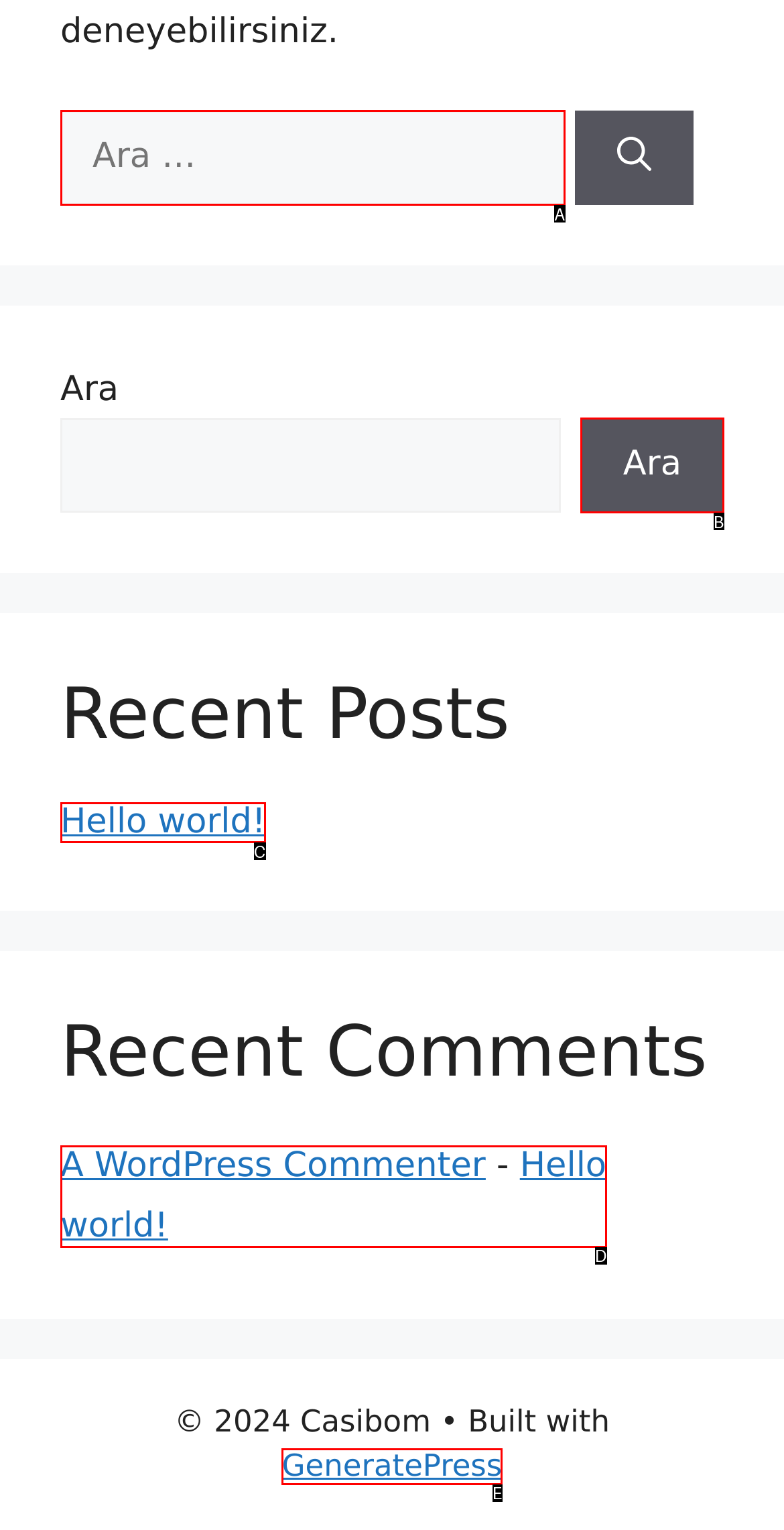Which HTML element matches the description: Hello world!?
Reply with the letter of the correct choice.

C